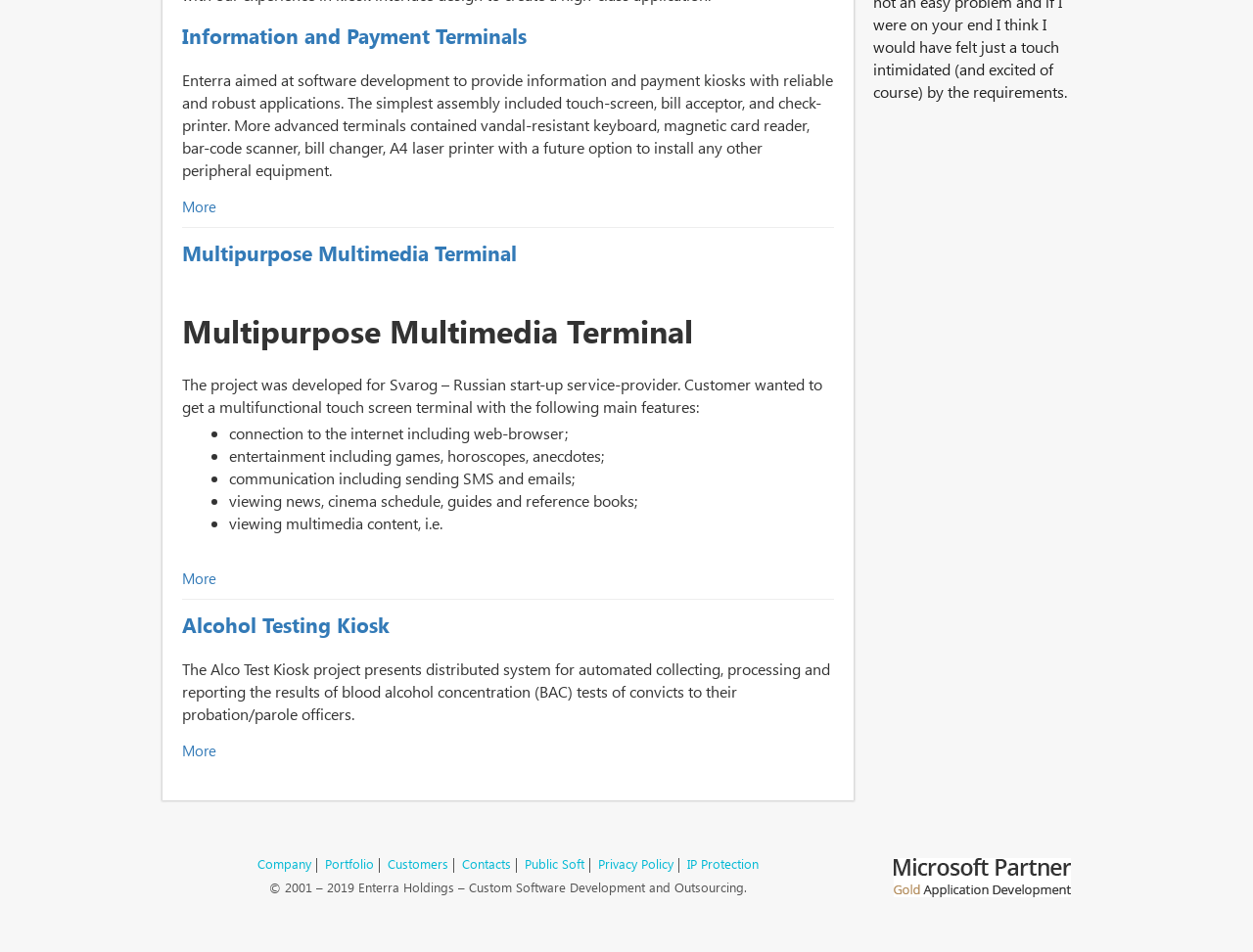Identify the bounding box for the UI element that is described as follows: "Multipurpose Multimedia Terminal".

[0.145, 0.251, 0.412, 0.28]